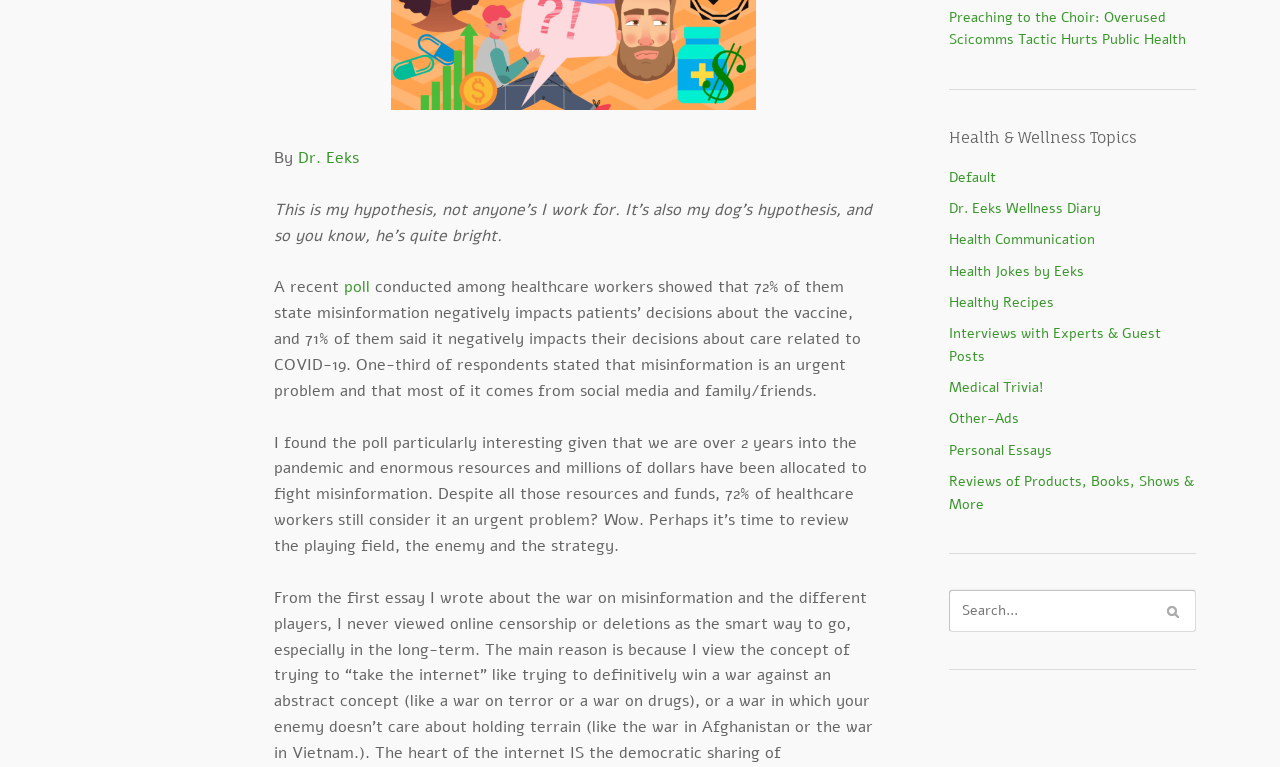Identify the bounding box for the given UI element using the description provided. Coordinates should be in the format (top-left x, top-left y, bottom-right x, bottom-right y) and must be between 0 and 1. Here is the description: Medical Trivia!

[0.742, 0.493, 0.815, 0.518]